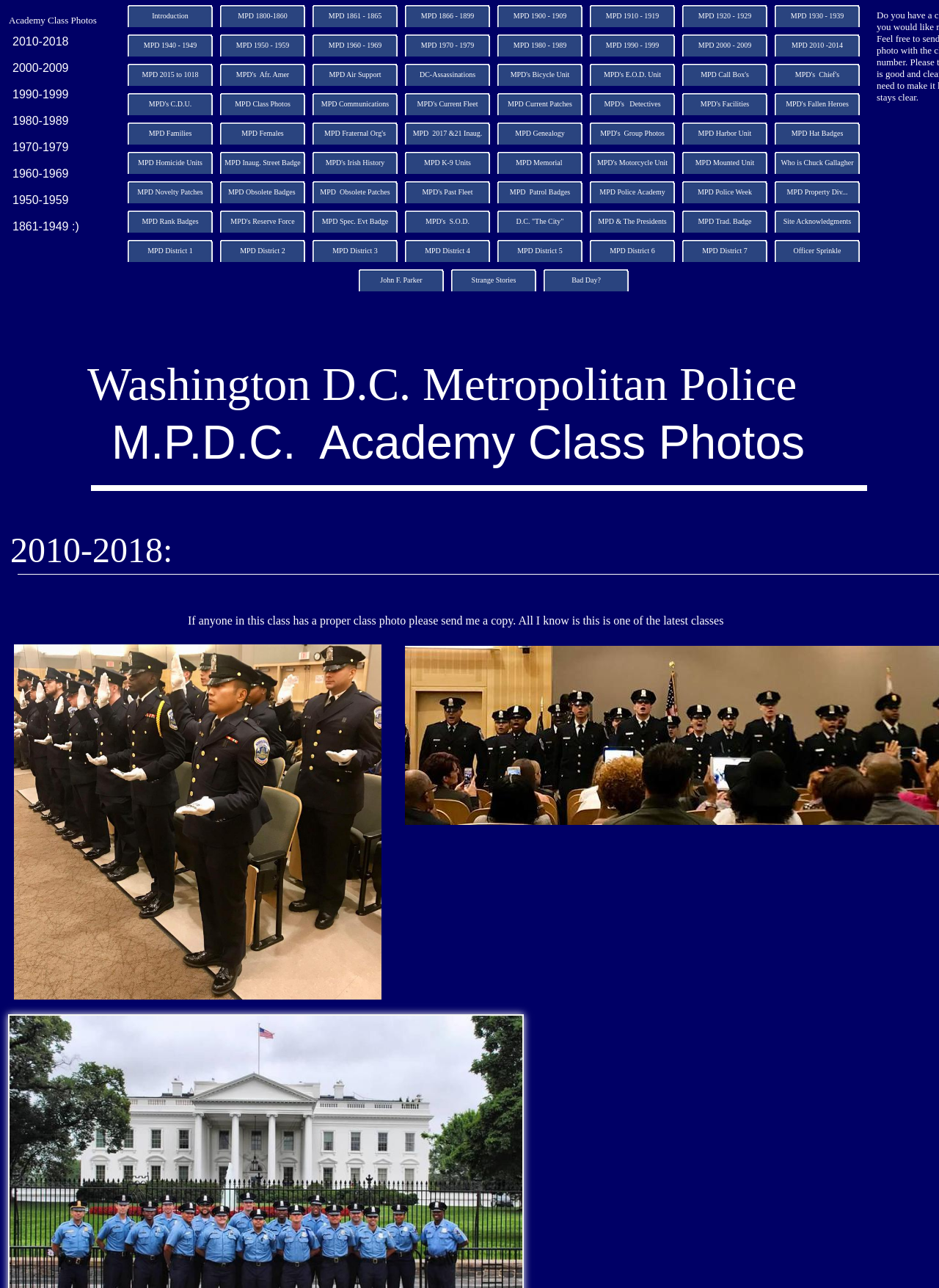What is the last link in the third row?
Look at the image and provide a detailed response to the question.

I looked at the third row of links and found the last link, which has the text 'MPD's E.O.D. Unit'.